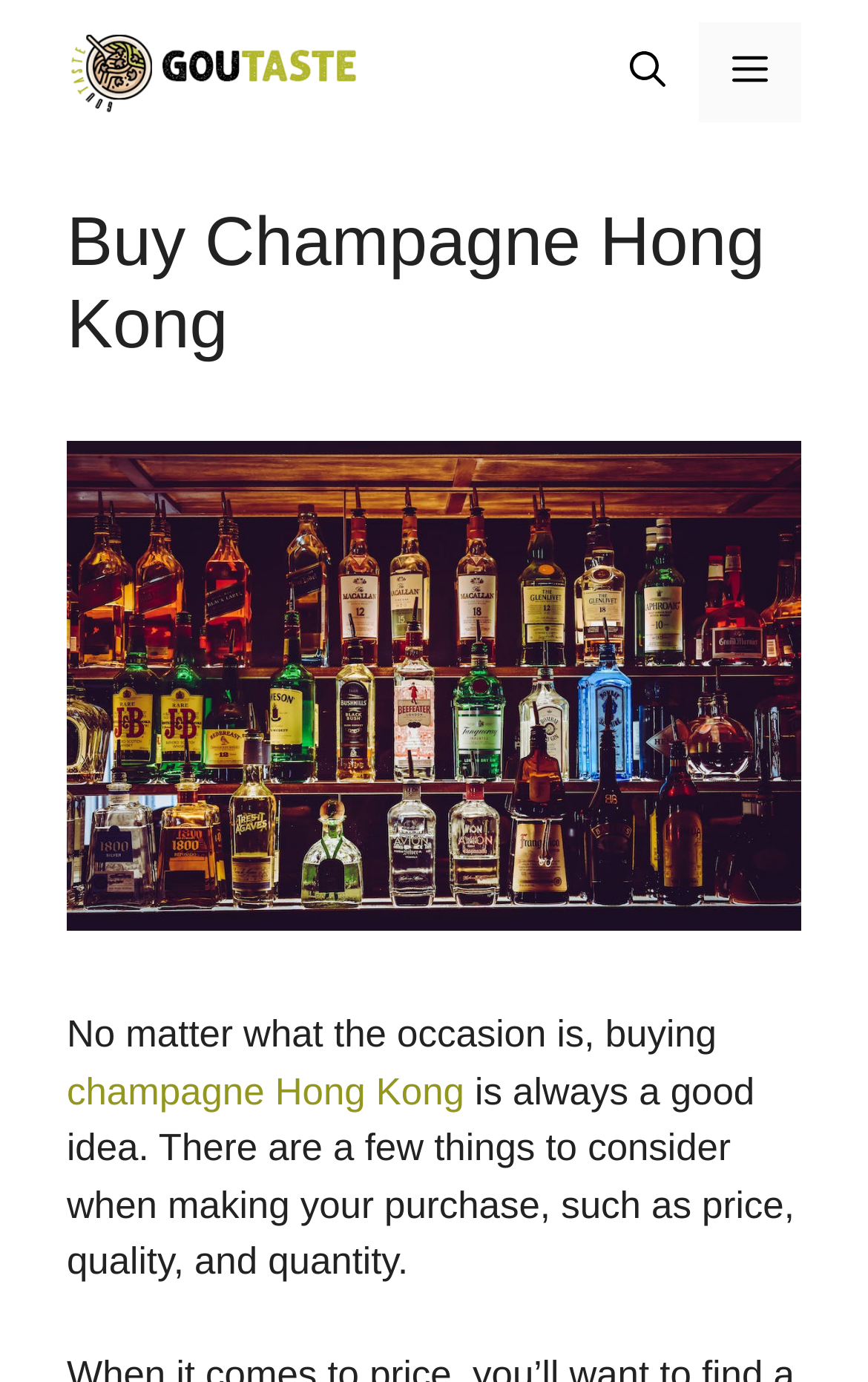Provide a brief response in the form of a single word or phrase:
How many images are on the webpage?

2